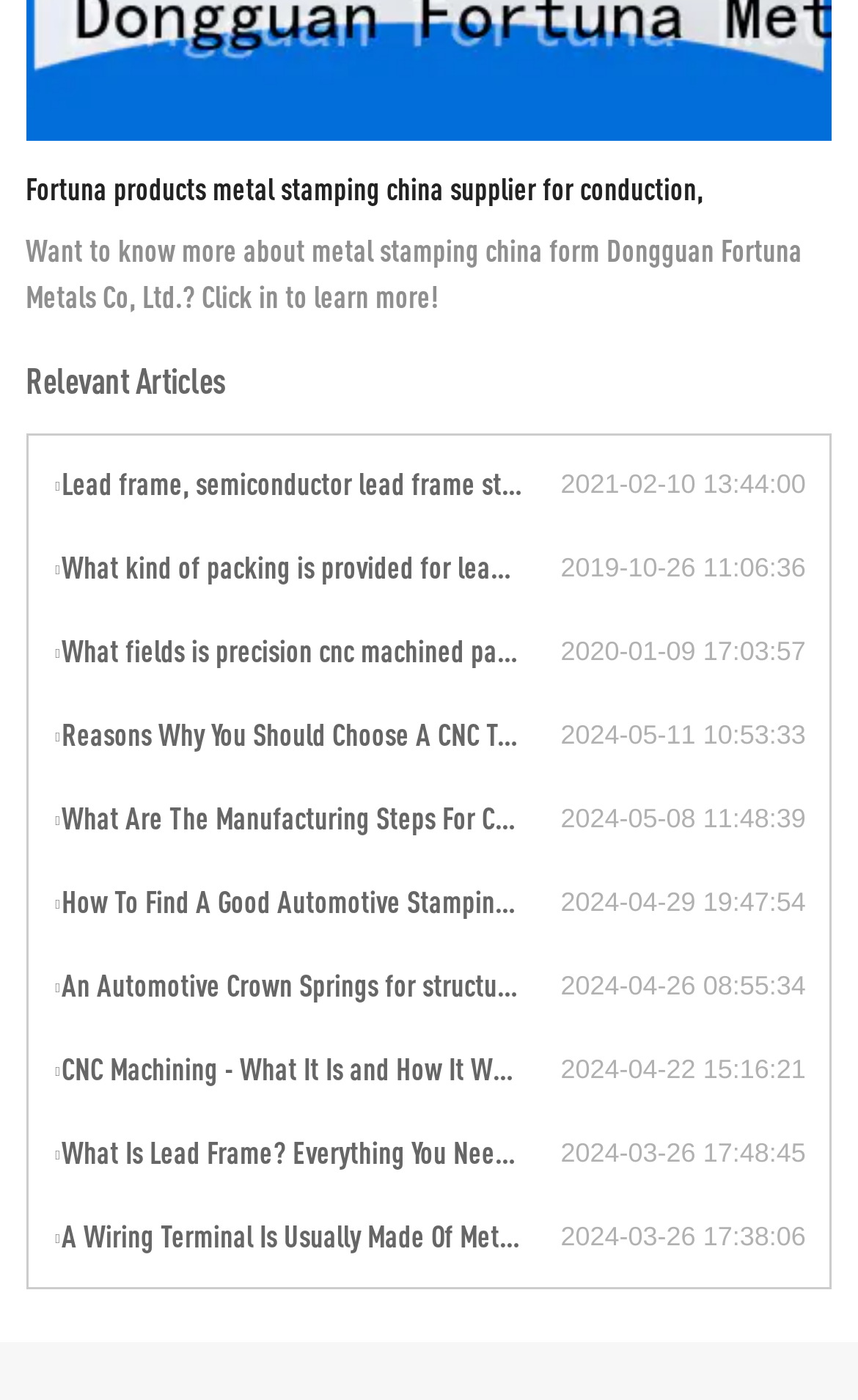Locate the bounding box coordinates of the region to be clicked to comply with the following instruction: "Check out An Automotive Crown Springs for structure and manufacturing". The coordinates must be four float numbers between 0 and 1, in the form [left, top, right, bottom].

[0.061, 0.687, 0.653, 0.724]